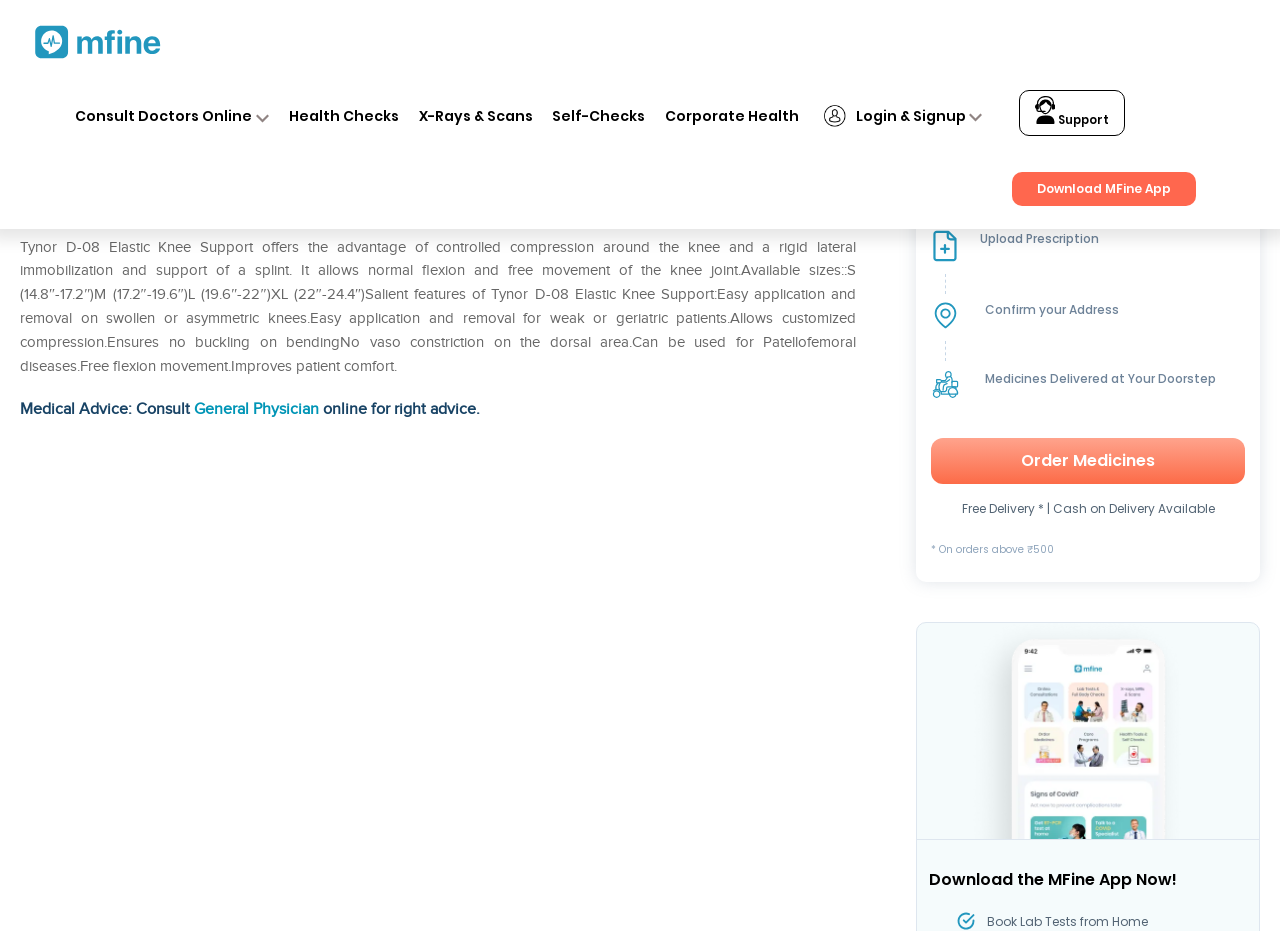Answer the following query concisely with a single word or phrase:
What is the discount offered on medicines?

Up to 15% OFF